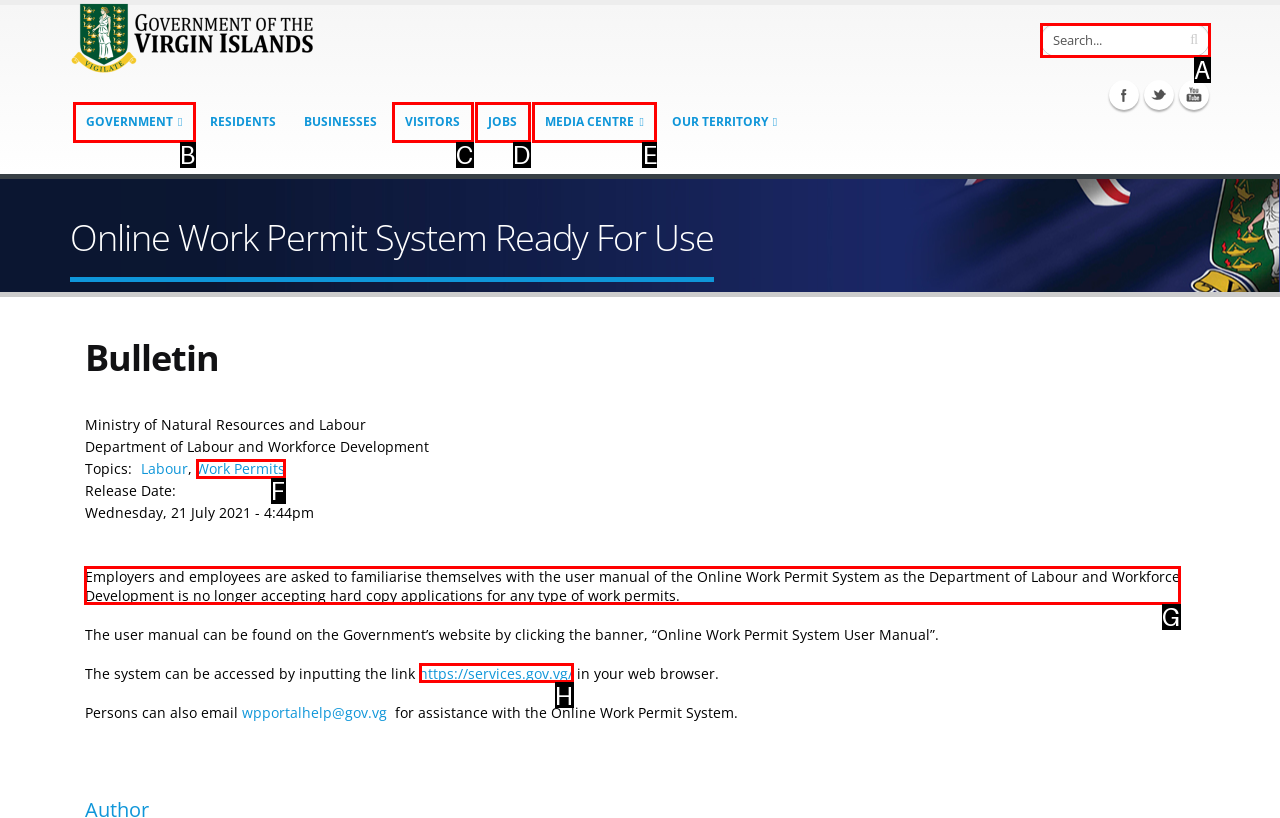Which HTML element should be clicked to fulfill the following task: Read the user manual?
Reply with the letter of the appropriate option from the choices given.

G